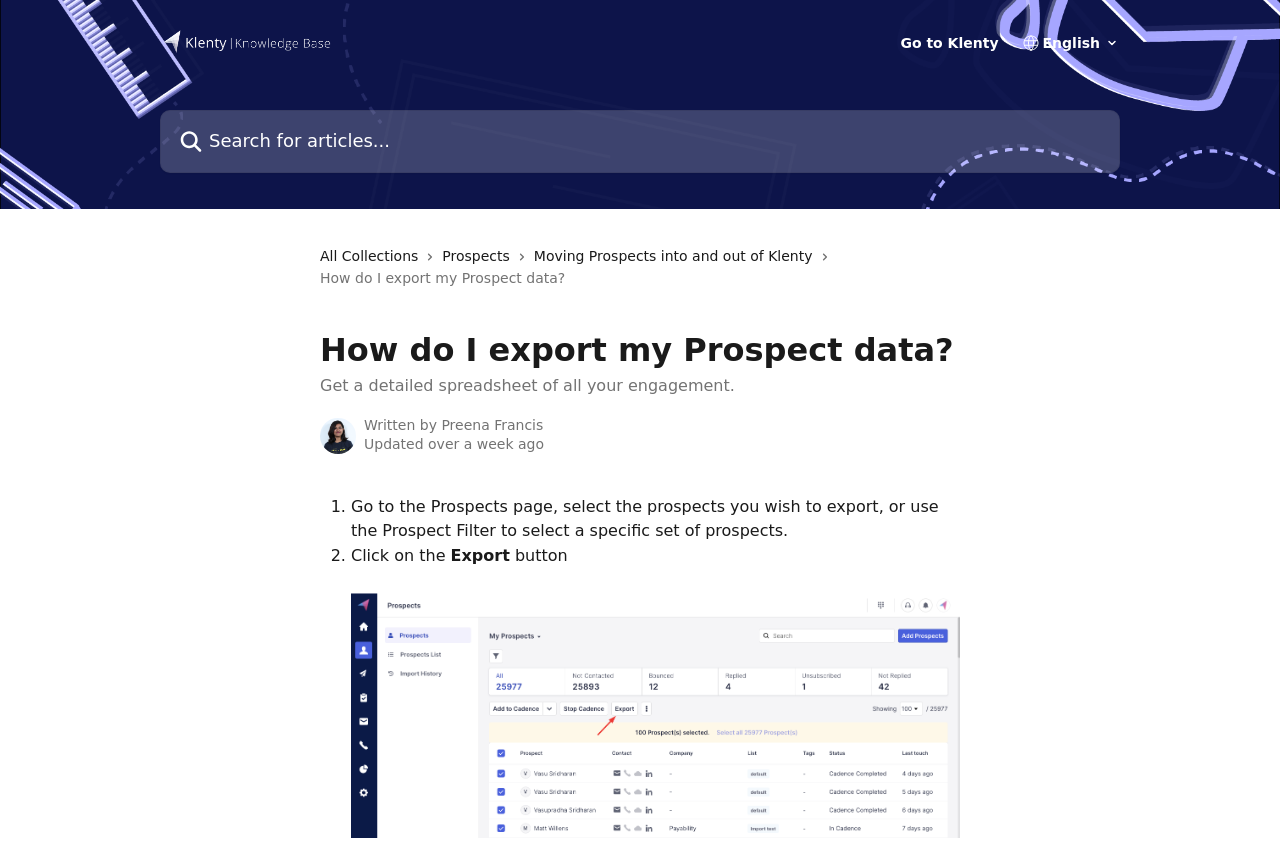Determine the bounding box for the described HTML element: "name="q" placeholder="Search for articles..."". Ensure the coordinates are four float numbers between 0 and 1 in the format [left, top, right, bottom].

[0.125, 0.13, 0.875, 0.204]